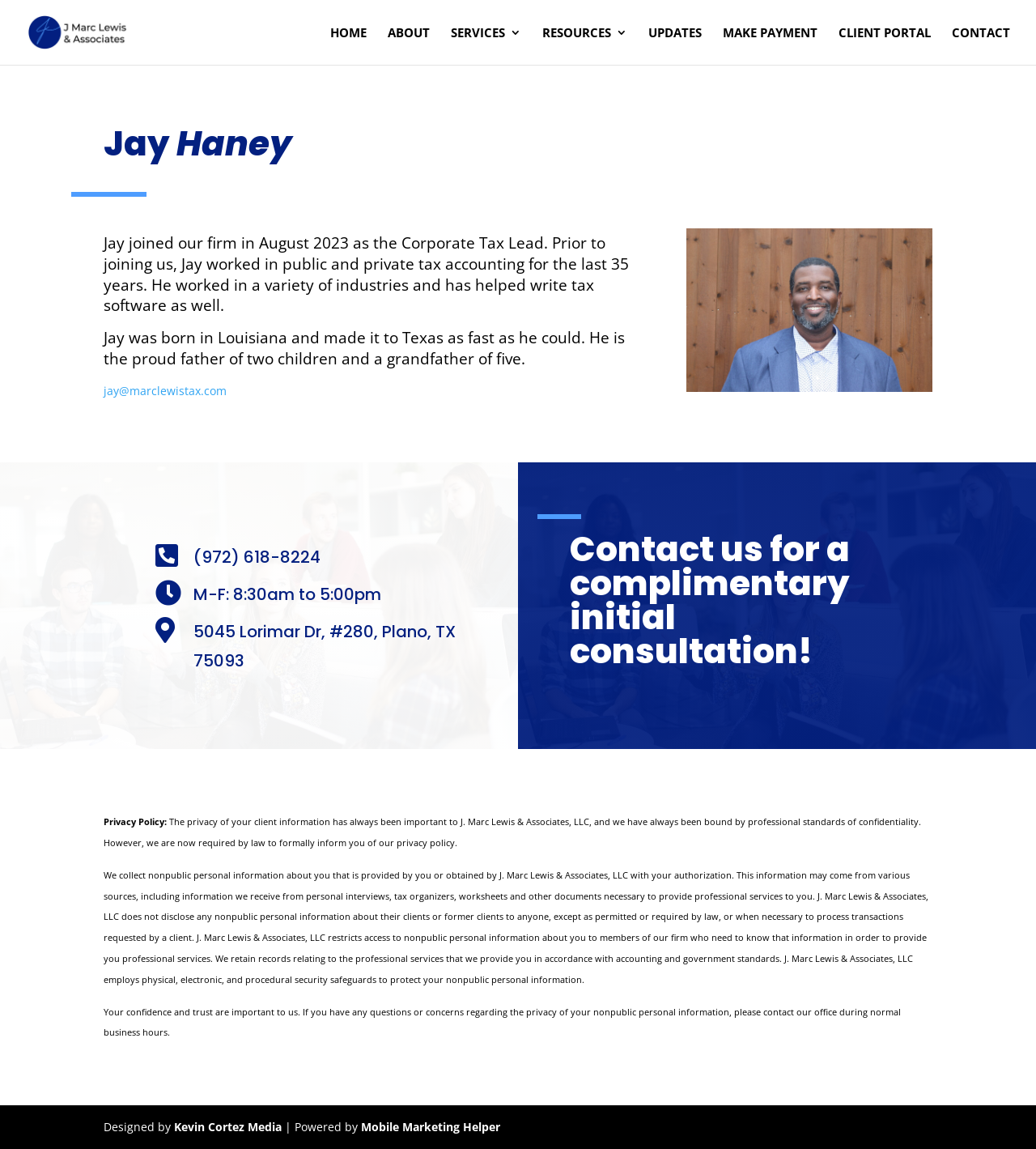Locate the bounding box coordinates of the element you need to click to accomplish the task described by this instruction: "Visit the CLIENT PORTAL".

[0.809, 0.023, 0.898, 0.056]